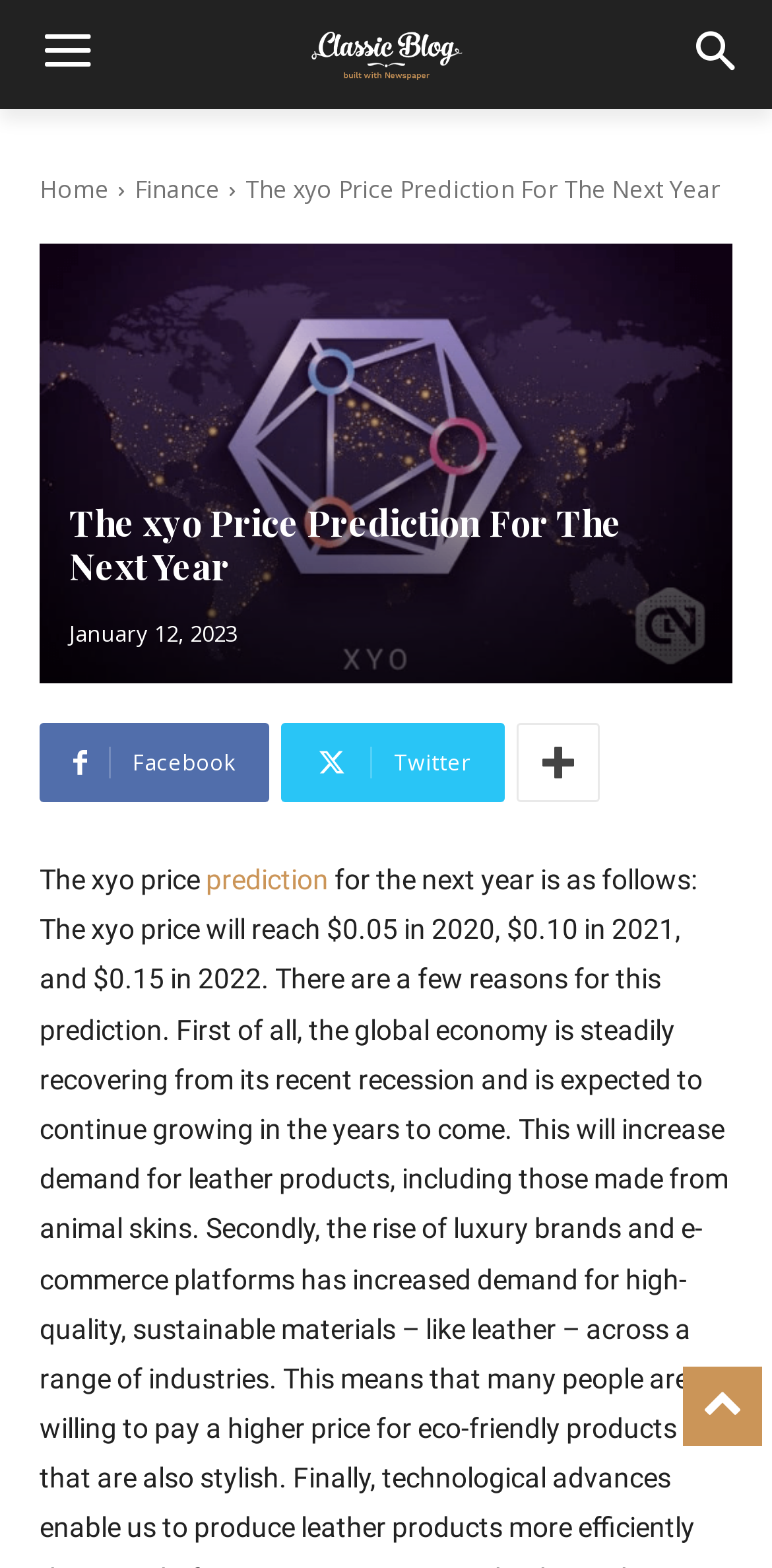Identify the bounding box of the UI element described as follows: "Home". Provide the coordinates as four float numbers in the range of 0 to 1 [left, top, right, bottom].

[0.051, 0.11, 0.141, 0.131]